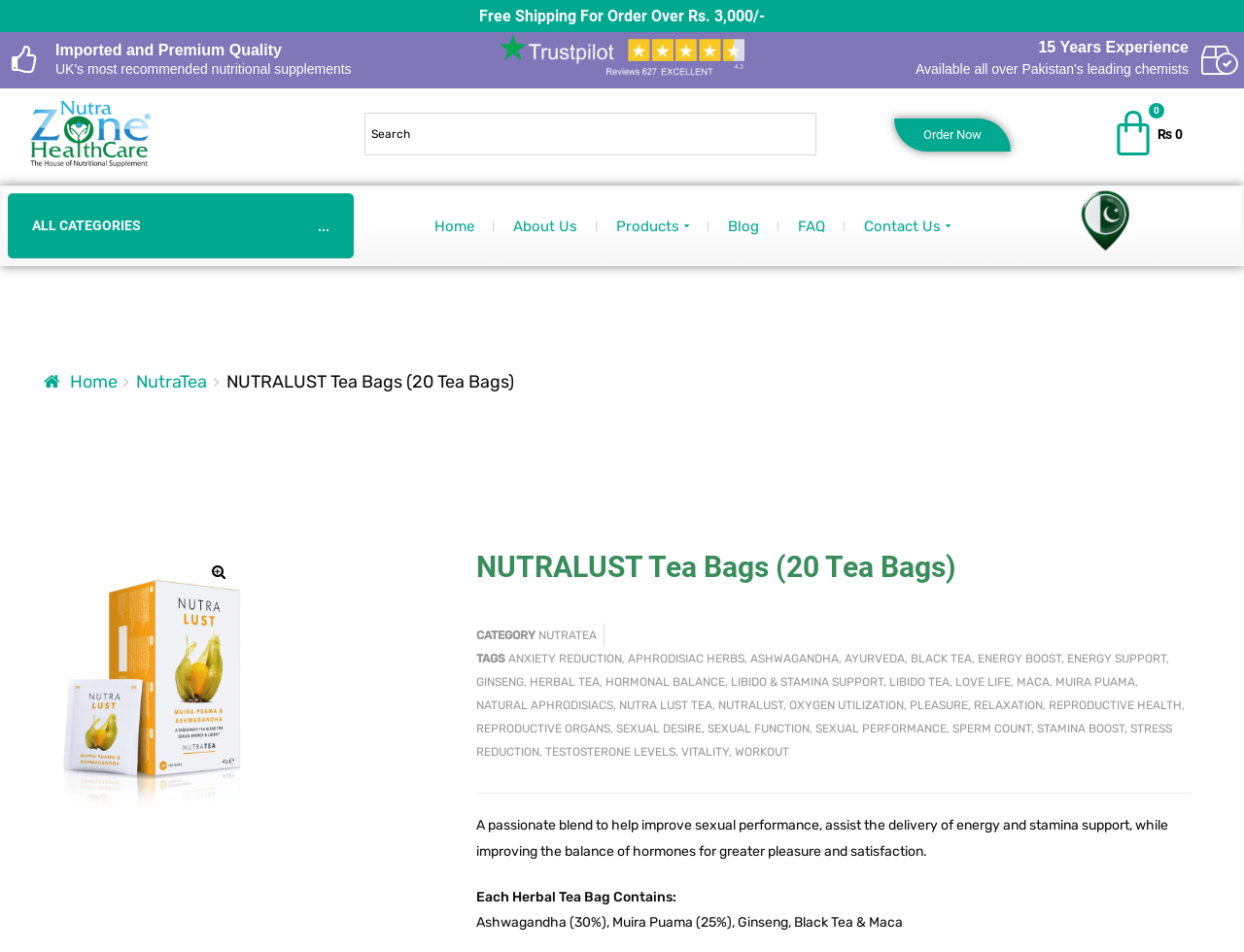Utilize the details in the image to thoroughly answer the following question: What is the purpose of the product?

I found the purpose of the product by reading the static text element that describes the product's benefits, which is located below the product name.